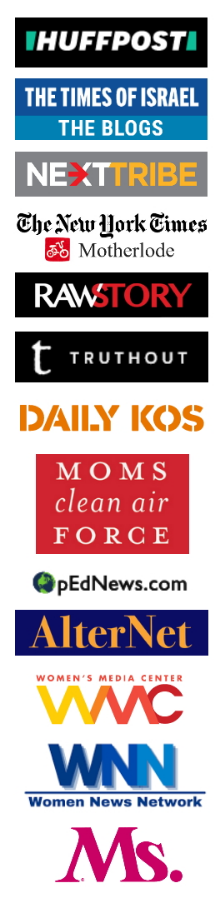Explain in detail what you see in the image.

The image features a compilation of logos from various media outlets and organizations, highlighting diverse voices in journalism and advocacy. Prominent logos include "HuffPost," "The New York Times," "RawStory," and "Daily Kos," reflecting a mix of independent and mainstream media. Also represented are organizations focused on women's issues and environmental advocacy, such as "Moms Clean Air Force" and "Women's Media Center." This visual representation underscores the landscape of contemporary media, showcasing platforms that address critical social issues, including human trafficking and environmental justice. Each logo serves as a symbol of the respective organization's mission and audience, visually connecting stakeholders across different sectors of activism and reporting.